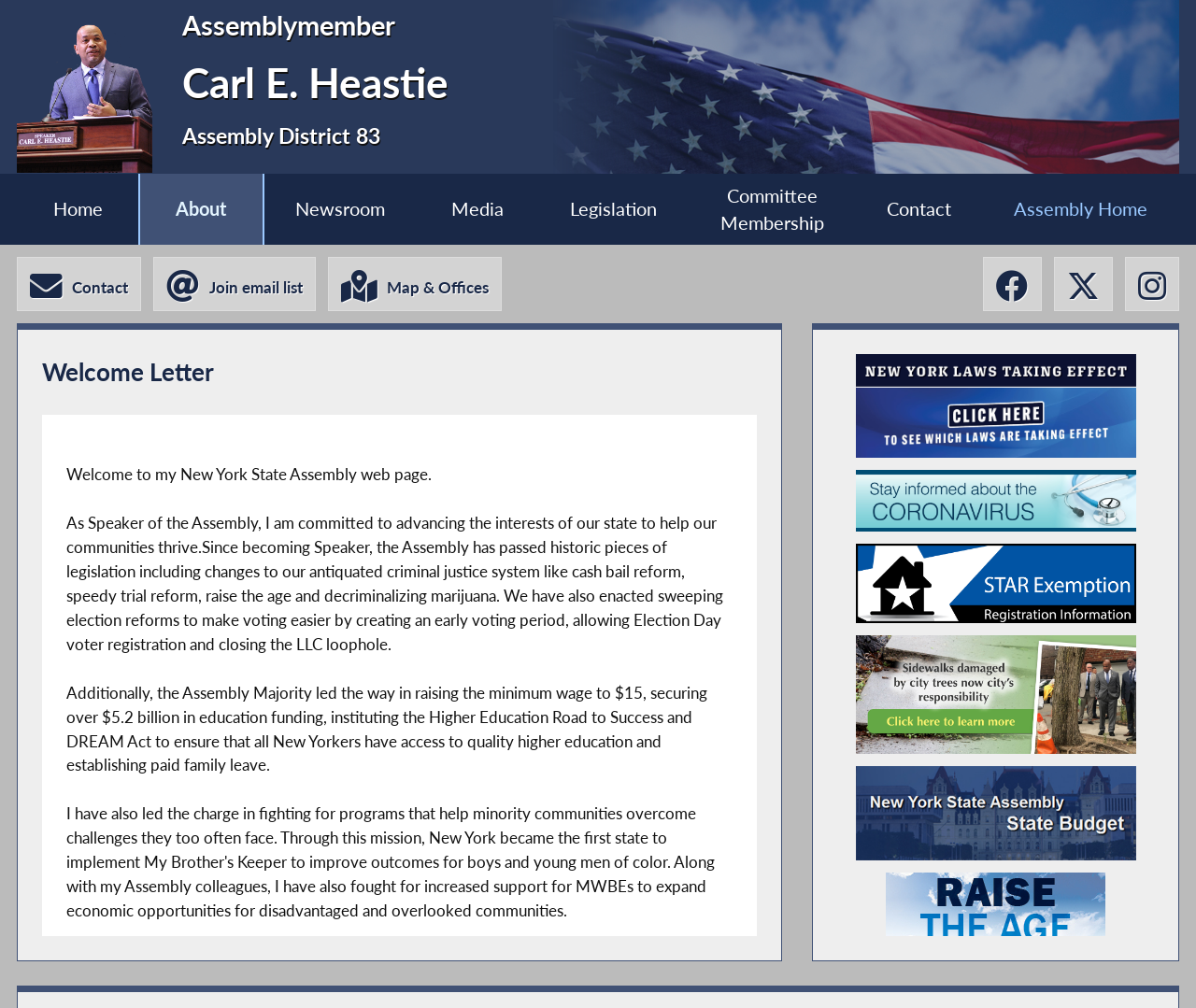How many links are in the 'Main Menu'?
Please use the image to deliver a detailed and complete answer.

The 'Main Menu' navigation element contains 9 link elements, which are 'Home', 'About', 'Newsroom', 'Media', 'Legislation', 'Committee Membership', 'Contact', and 'Assembly Home'.